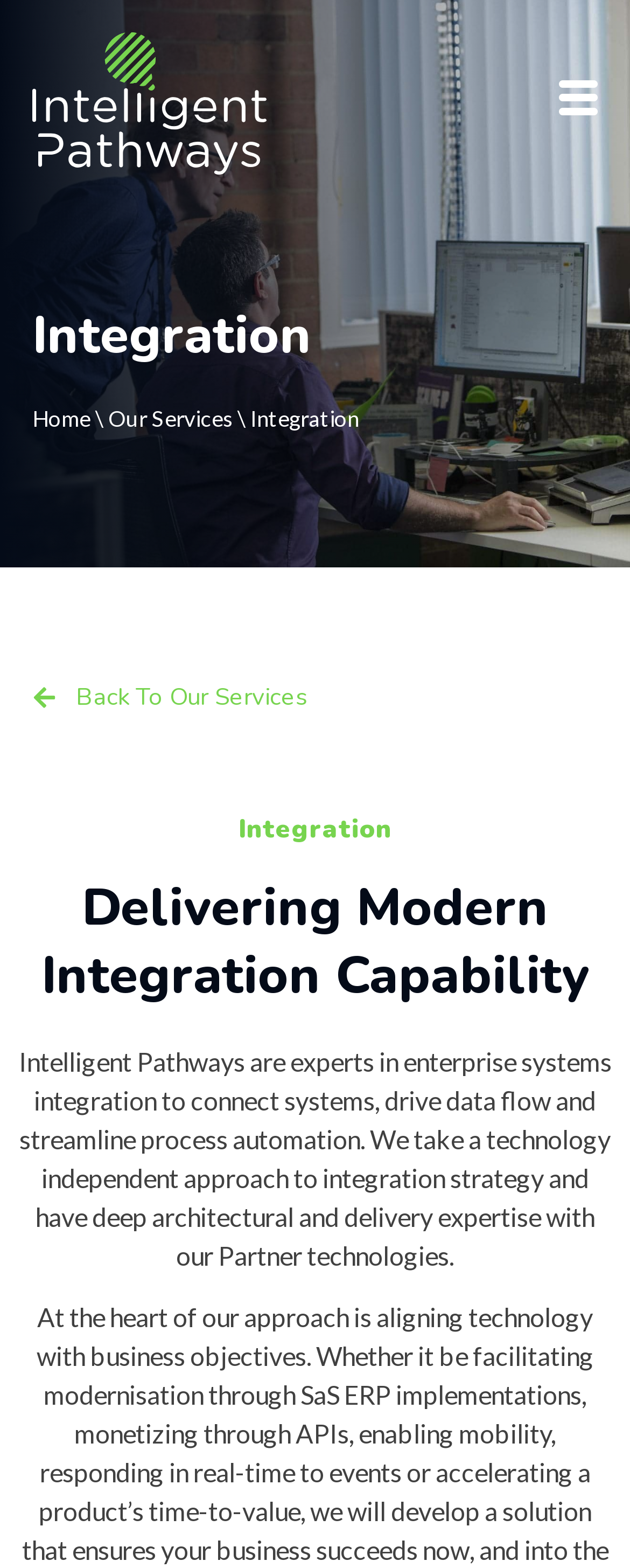Look at the image and answer the question in detail:
What is the purpose of the company's integration strategy?

According to the webpage content, the company's integration strategy is designed to connect systems, drive data flow, and streamline process automation. This suggests that the purpose of their integration strategy is to facilitate the flow of data between systems.